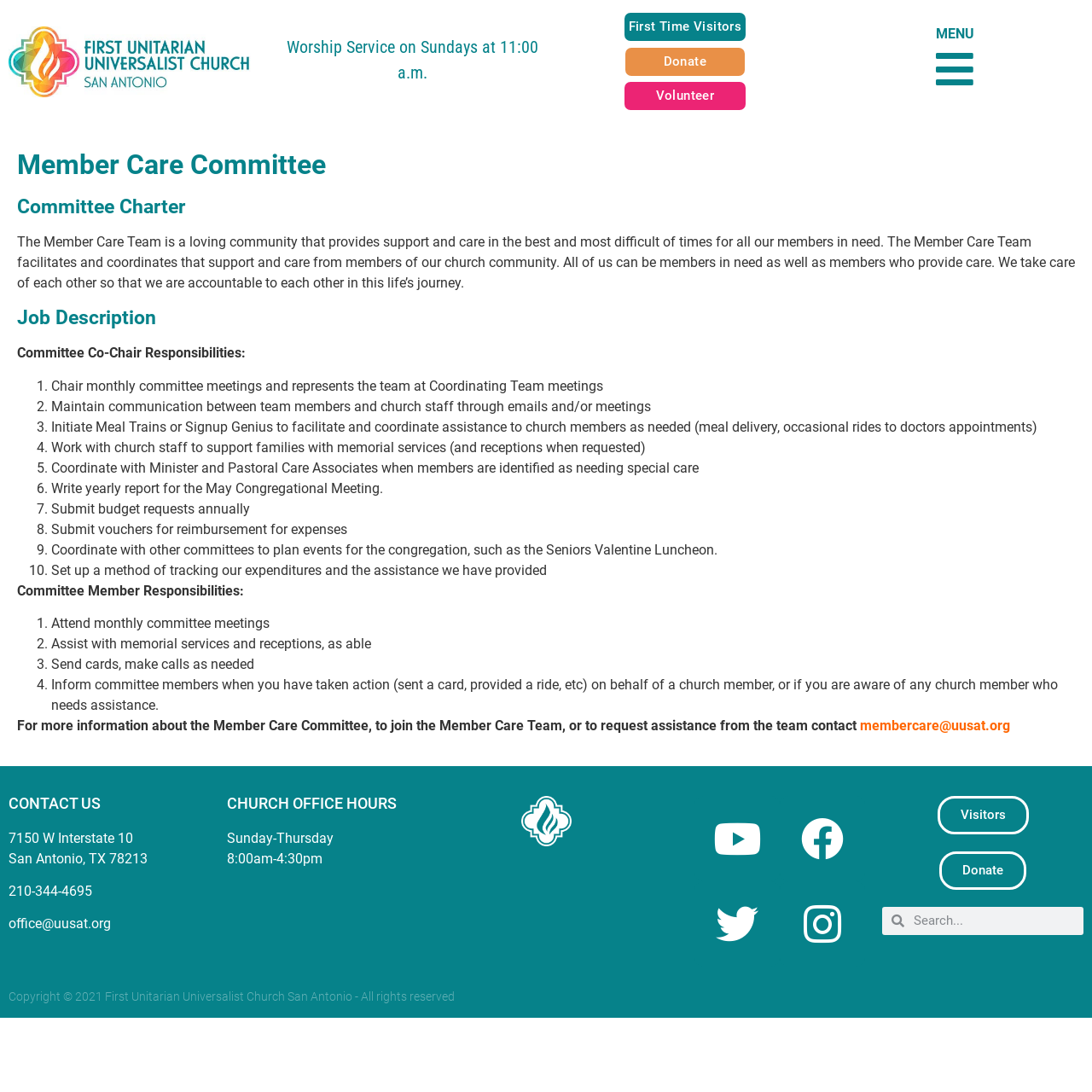How can someone contact the Member Care Committee?
Based on the image, provide a one-word or brief-phrase response.

Email membercare@uusat.org